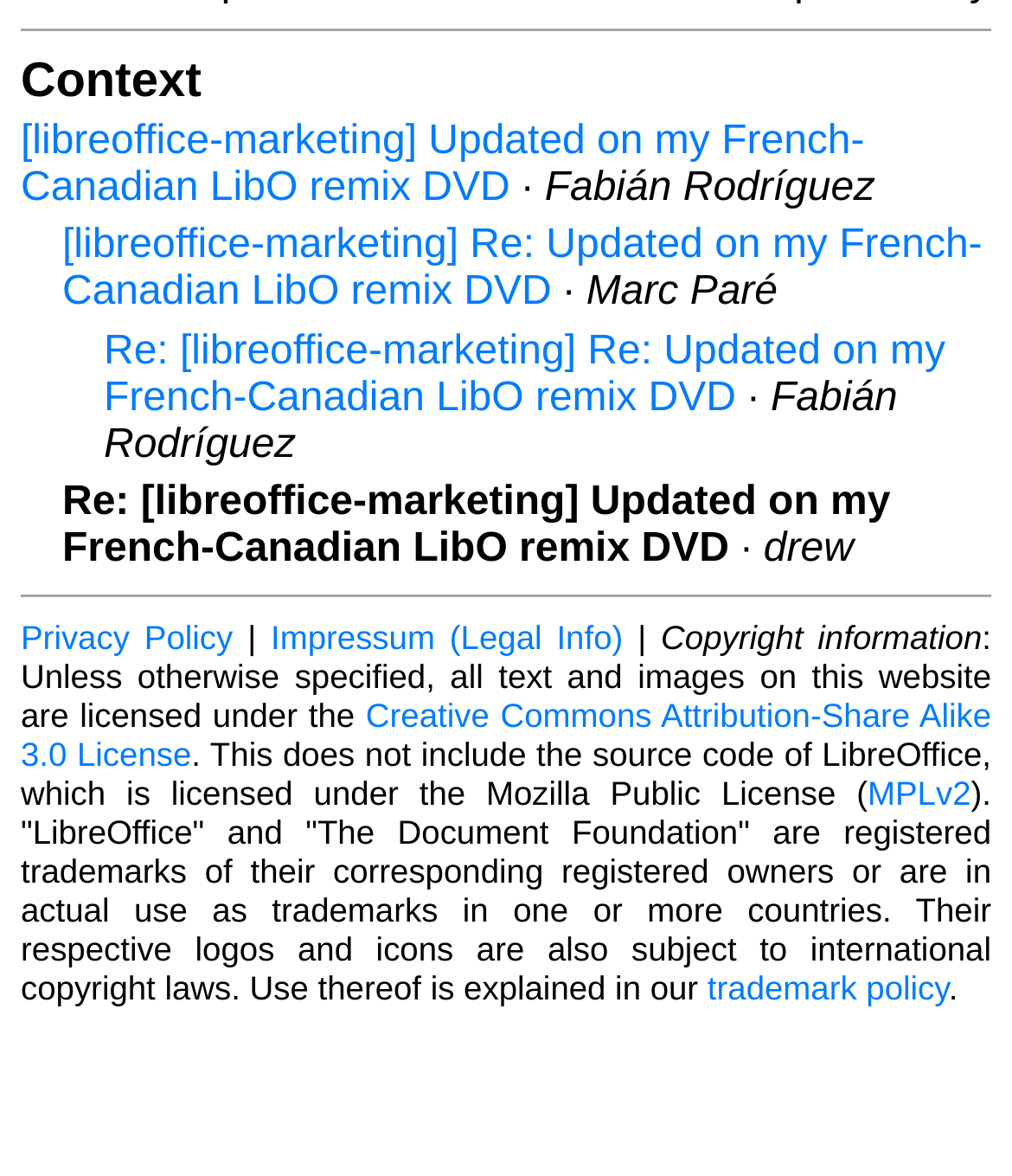Determine the bounding box coordinates of the clickable area required to perform the following instruction: "View context". The coordinates should be represented as four float numbers between 0 and 1: [left, top, right, bottom].

[0.021, 0.044, 0.979, 0.092]